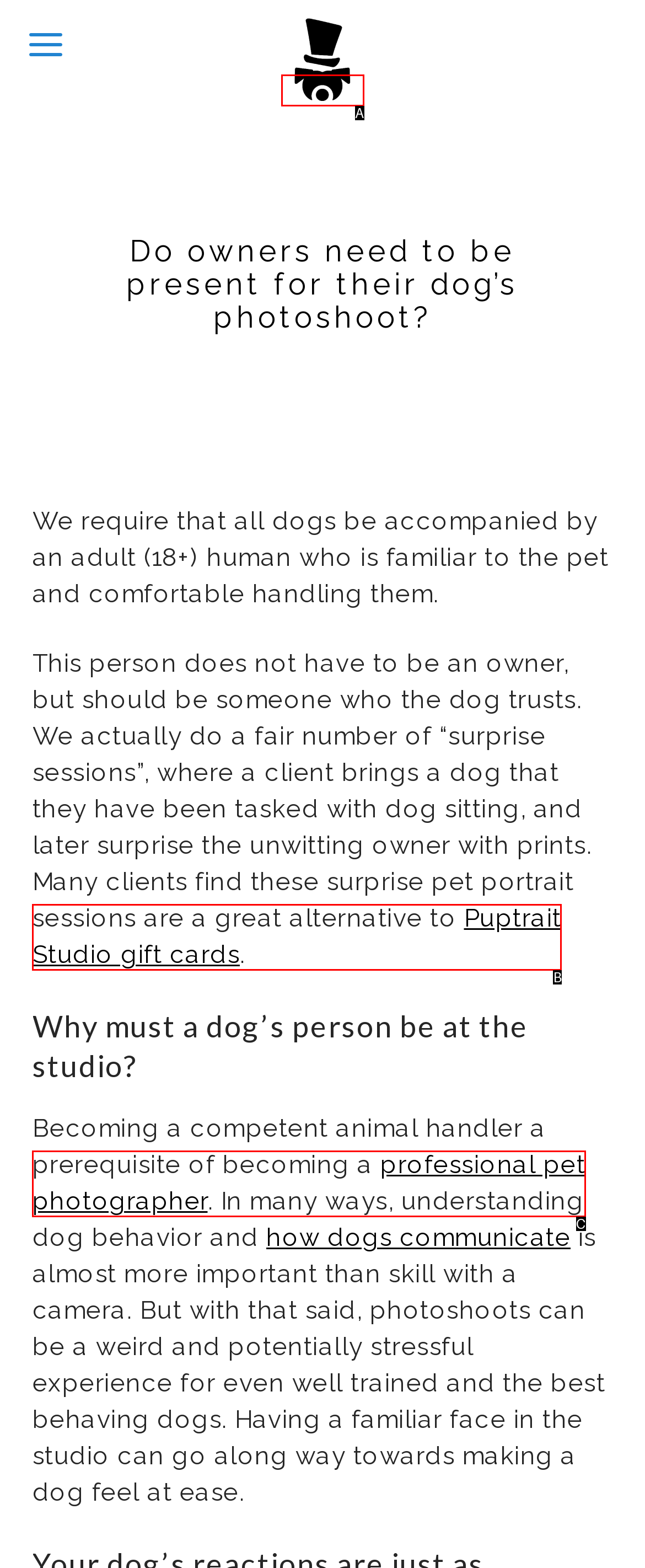Select the letter that corresponds to this element description: Puptrait Studio gift cards
Answer with the letter of the correct option directly.

B